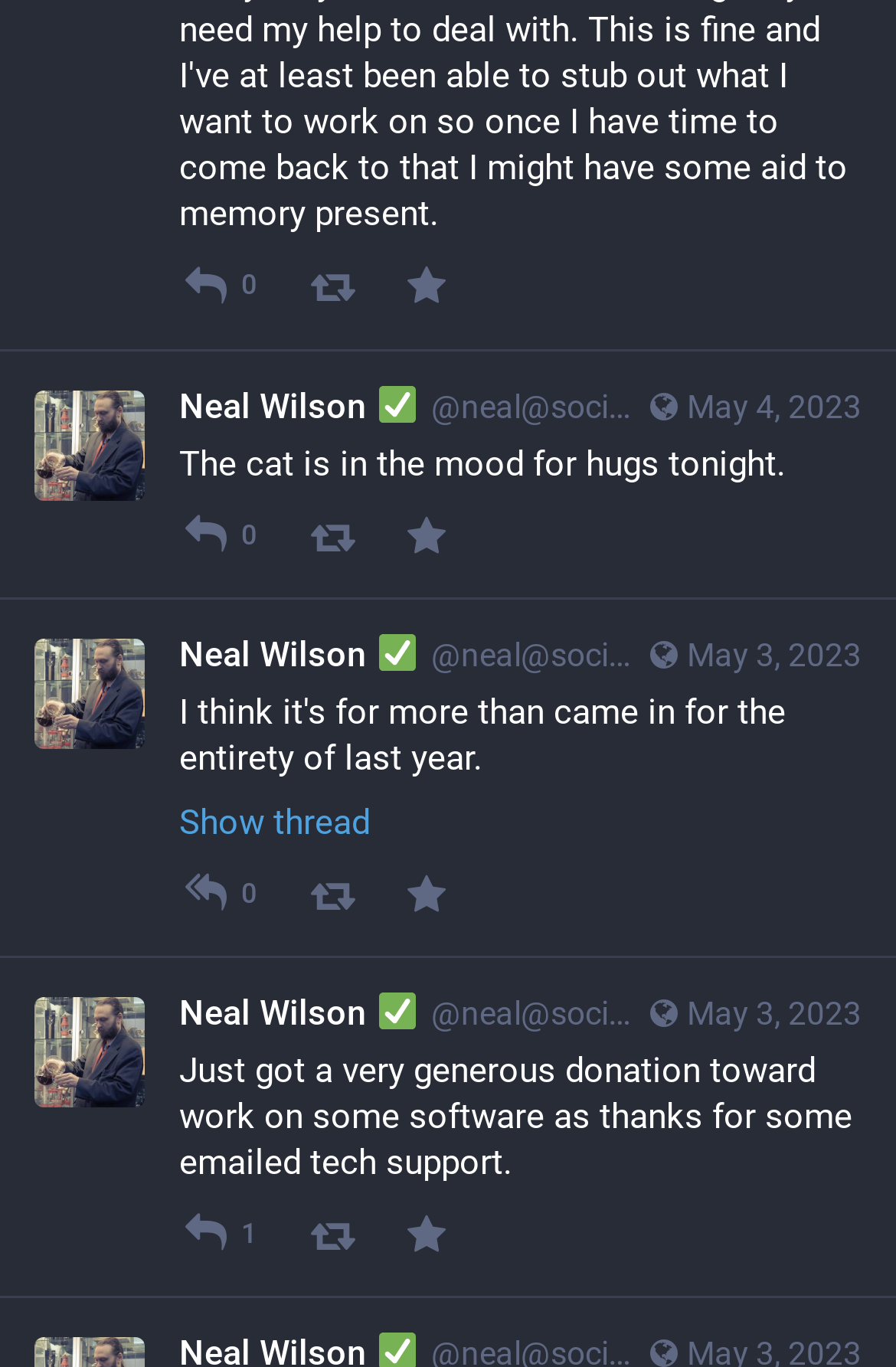Answer the question with a brief word or phrase:
What is the content of the second post?

Just got a very generous donation...